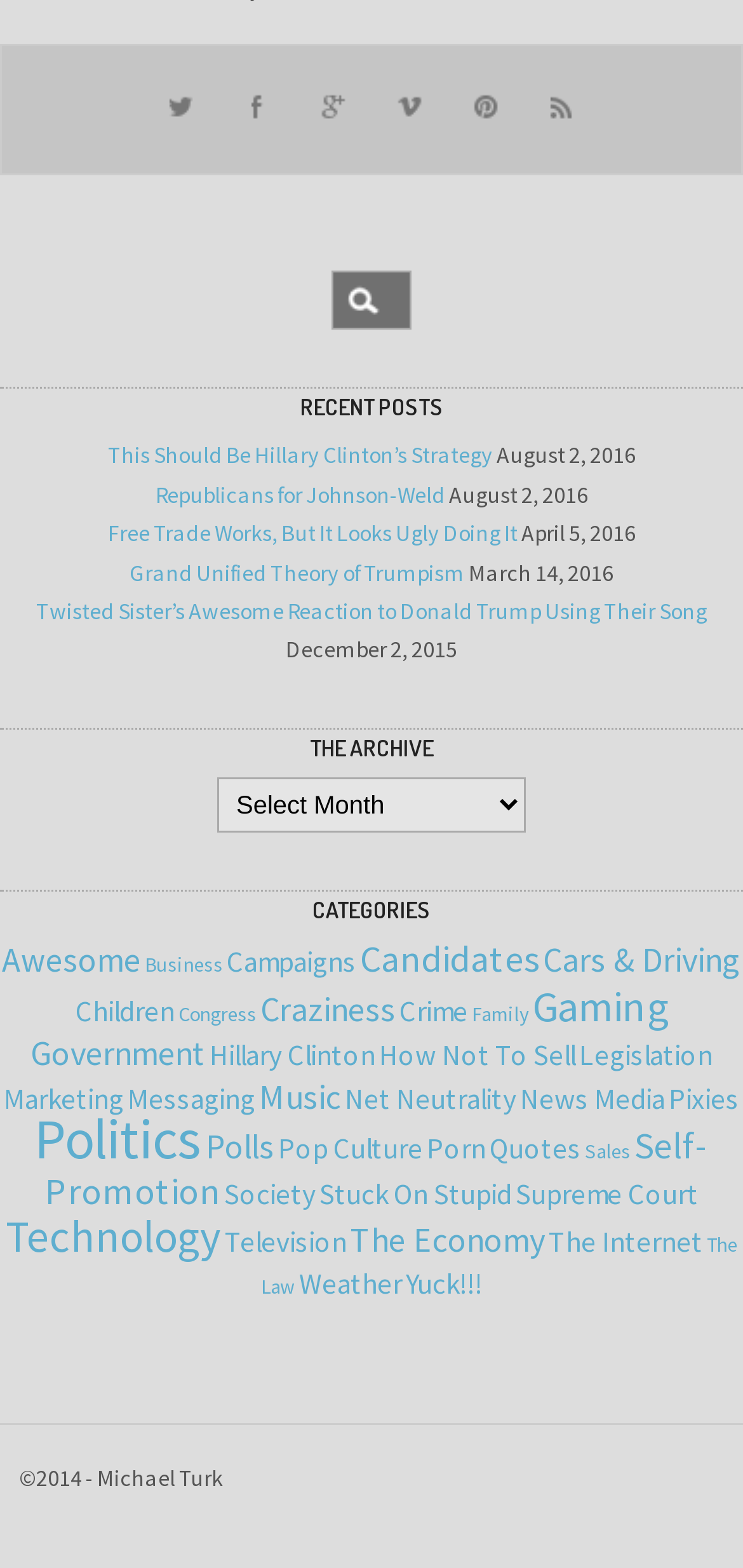Please analyze the image and give a detailed answer to the question:
How many categories are listed on the webpage?

To find the number of categories, I counted the number of link elements under the 'CATEGORIES' heading, which are 27.